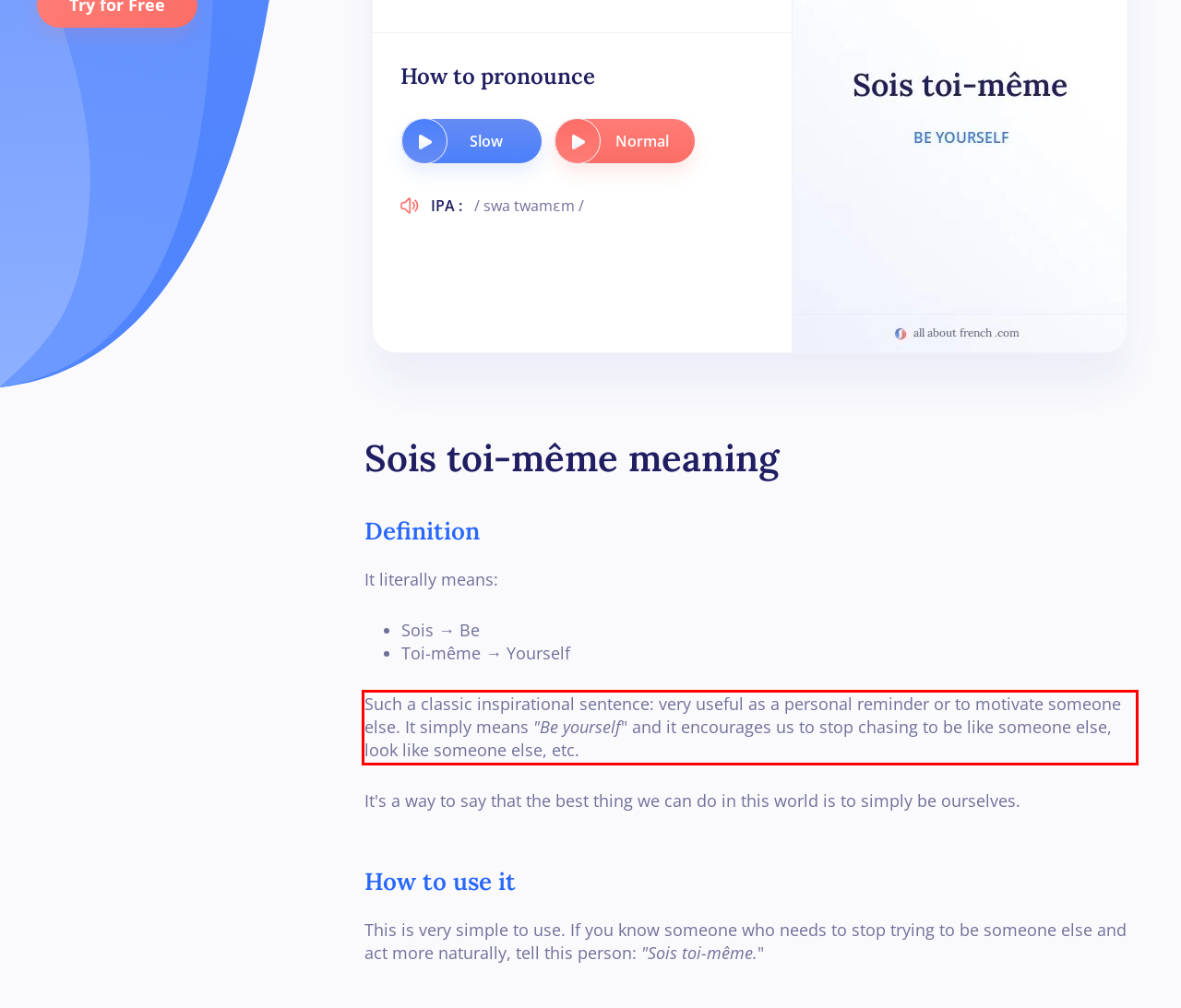Examine the webpage screenshot, find the red bounding box, and extract the text content within this marked area.

Such a classic inspirational sentence: very useful as a personal reminder or to motivate someone else. It simply means "Be yourself" and it encourages us to stop chasing to be like someone else, look like someone else, etc.